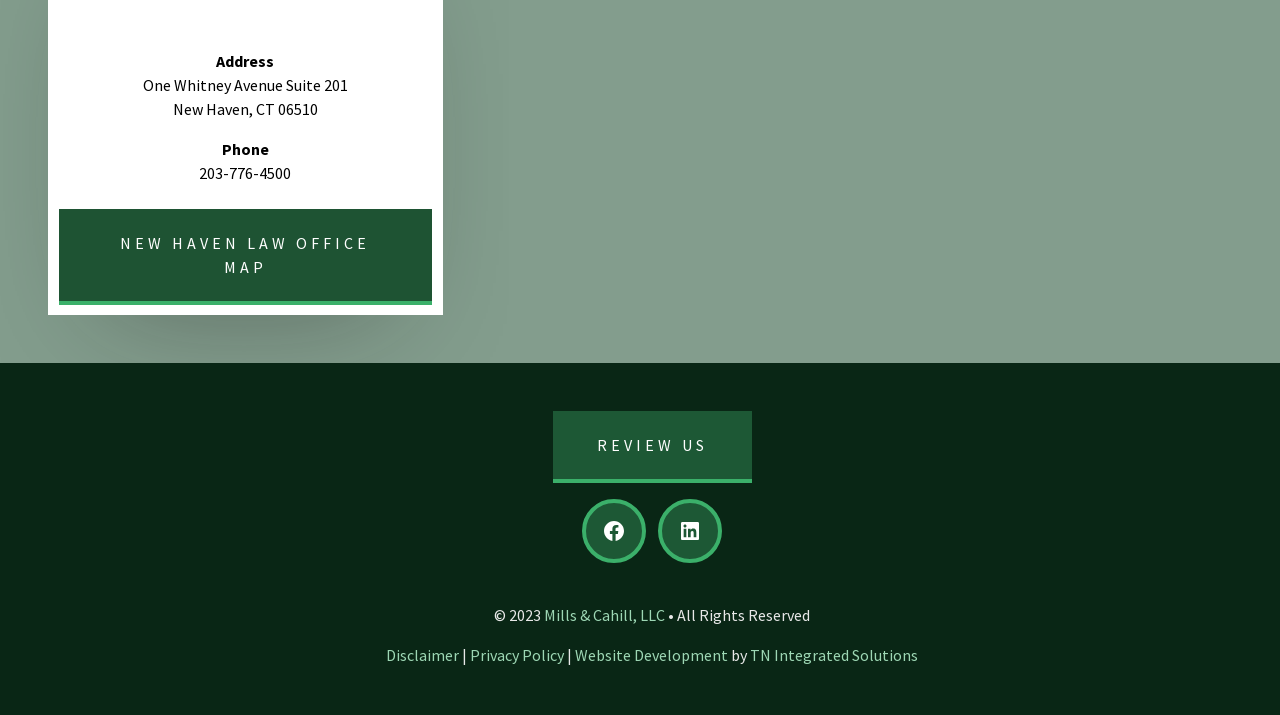Use one word or a short phrase to answer the question provided: 
What is the phone number of the law office?

203-776-4500